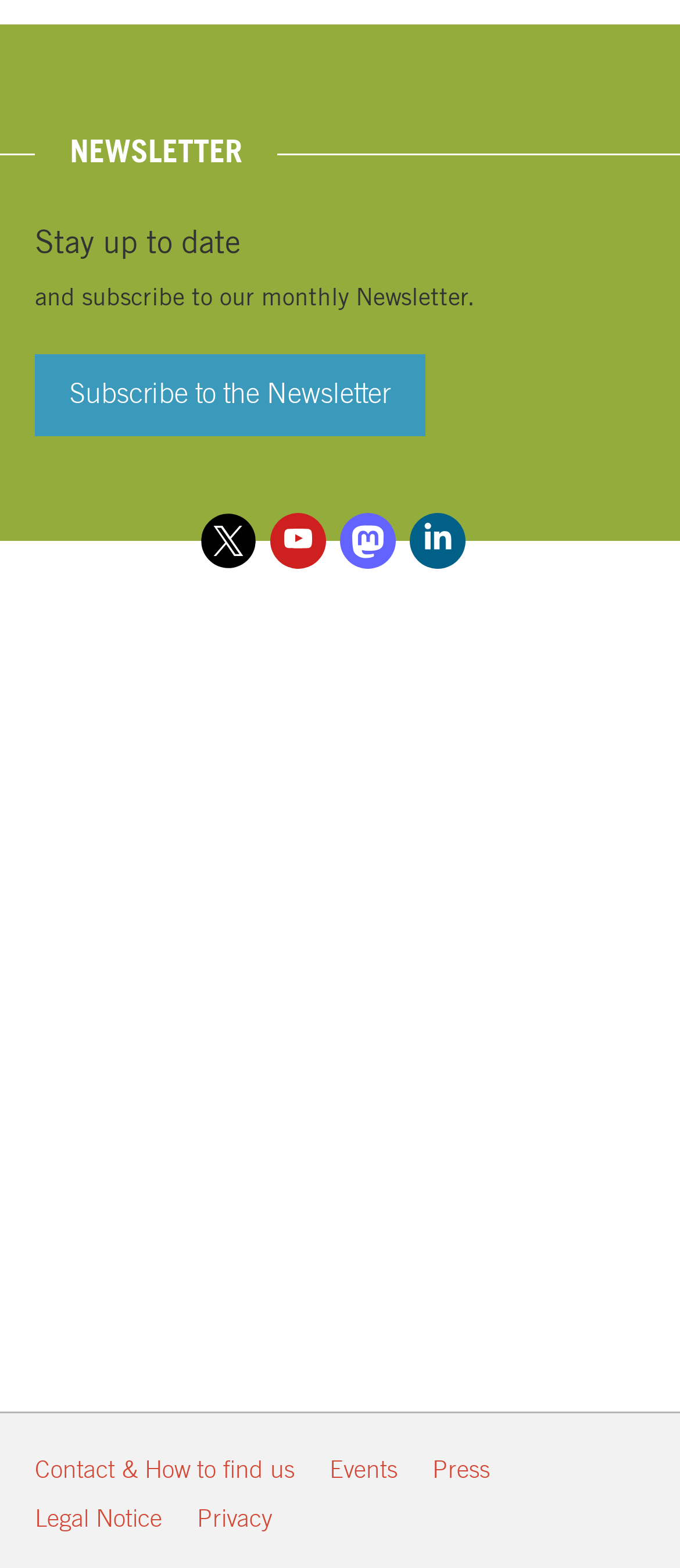How many social media links are available?
Look at the image and respond with a single word or a short phrase.

4